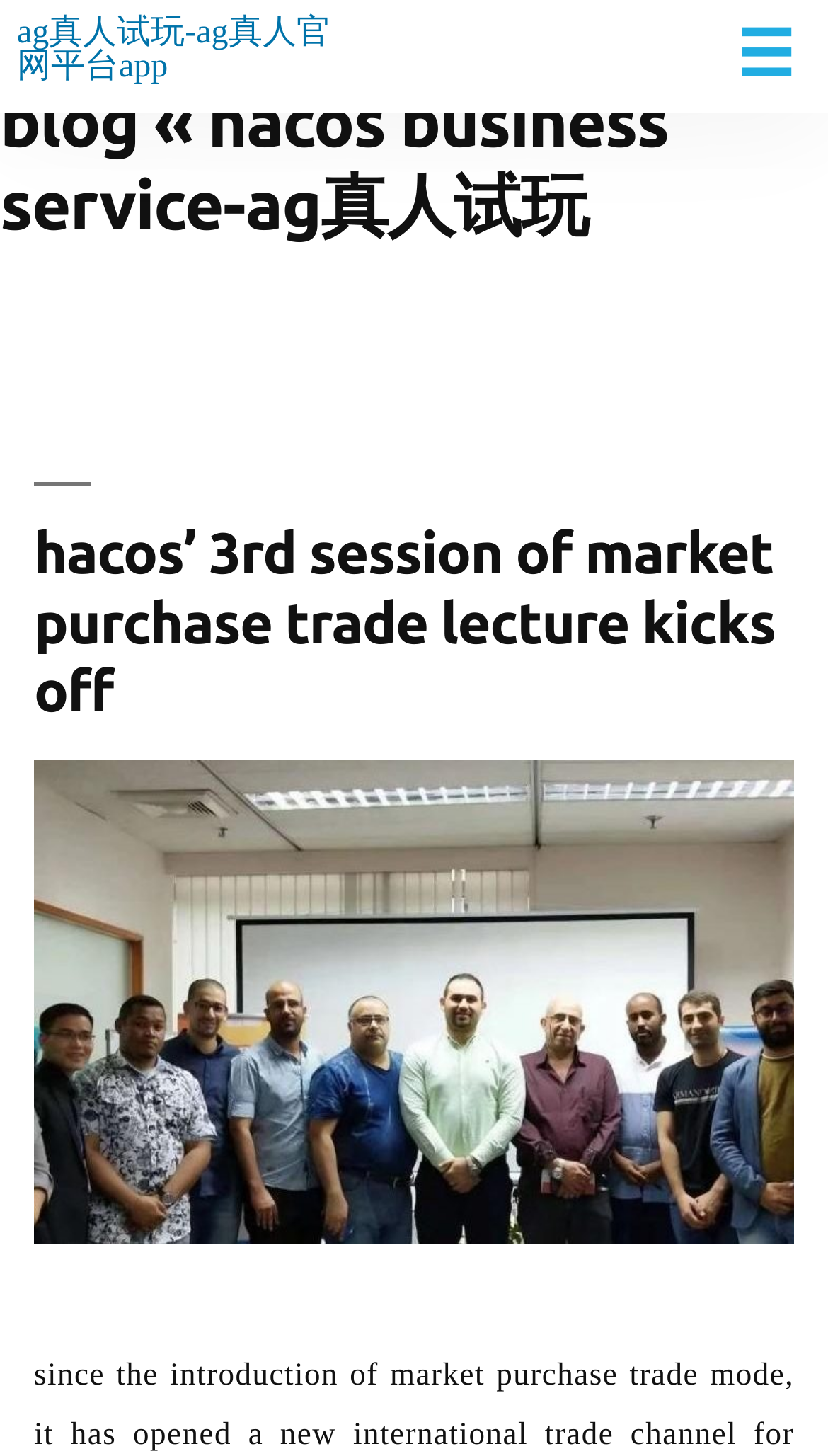Examine the screenshot and answer the question in as much detail as possible: What is the topic of the article with a heading?

The heading 'hacos’ 3rd session of market purchase trade lecture kicks off' suggests that the article is about a lecture on market purchase trade, specifically the 3rd session of it.